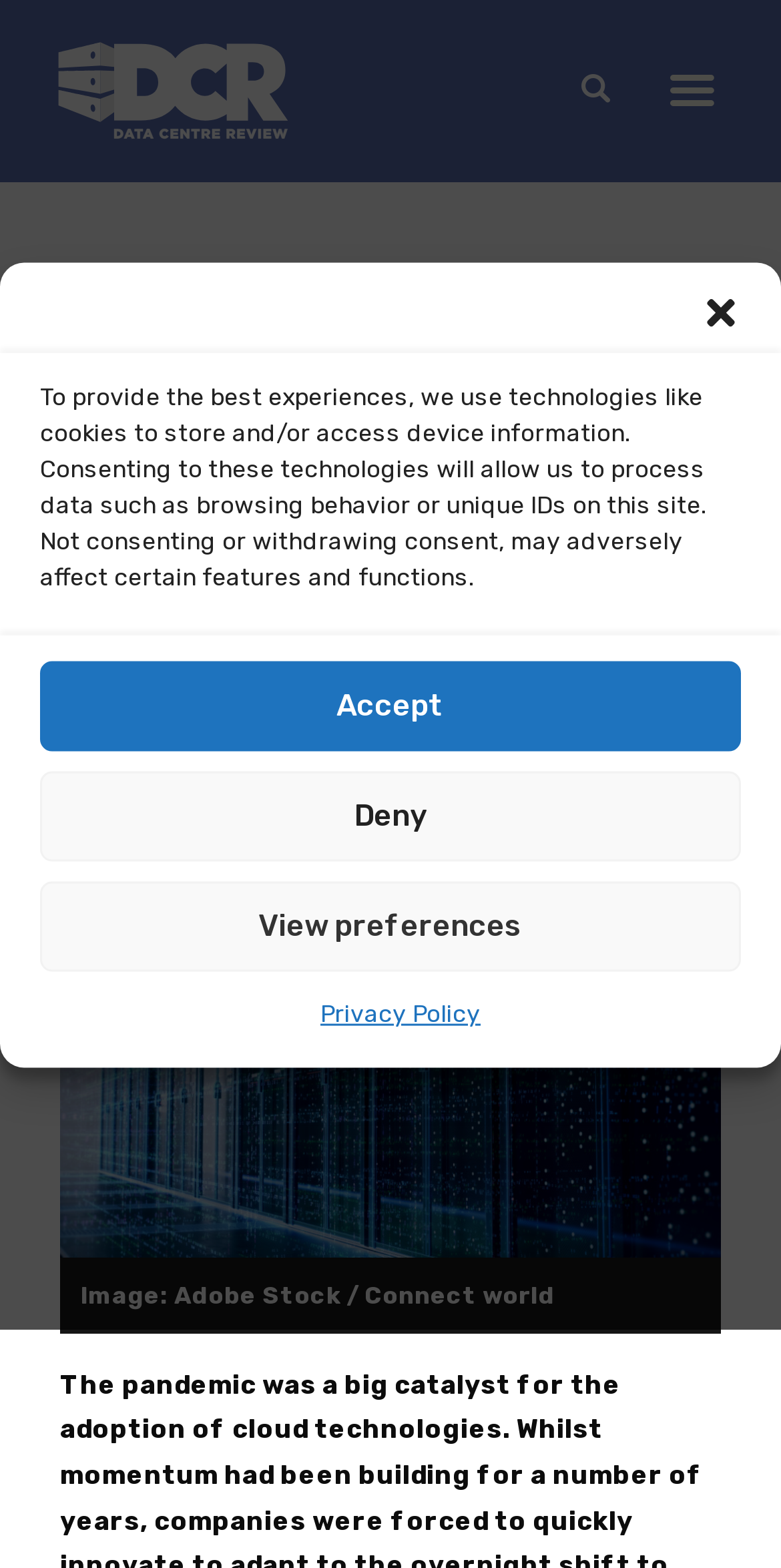Please specify the bounding box coordinates of the clickable region necessary for completing the following instruction: "View OPINION". The coordinates must consist of four float numbers between 0 and 1, i.e., [left, top, right, bottom].

[0.077, 0.199, 0.282, 0.23]